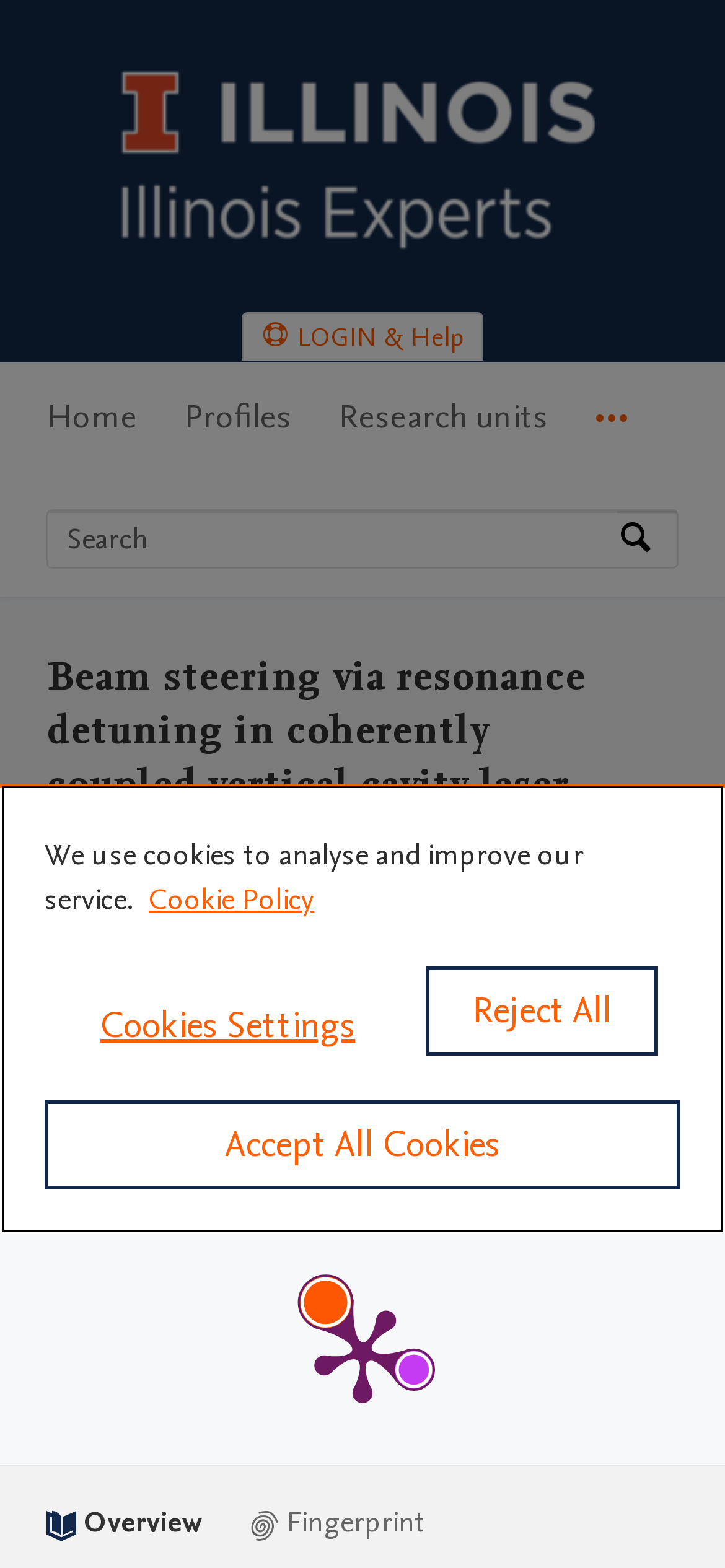Extract the primary header of the webpage and generate its text.

Beam steering via resonance detuning in coherently coupled vertical cavity laser arrays